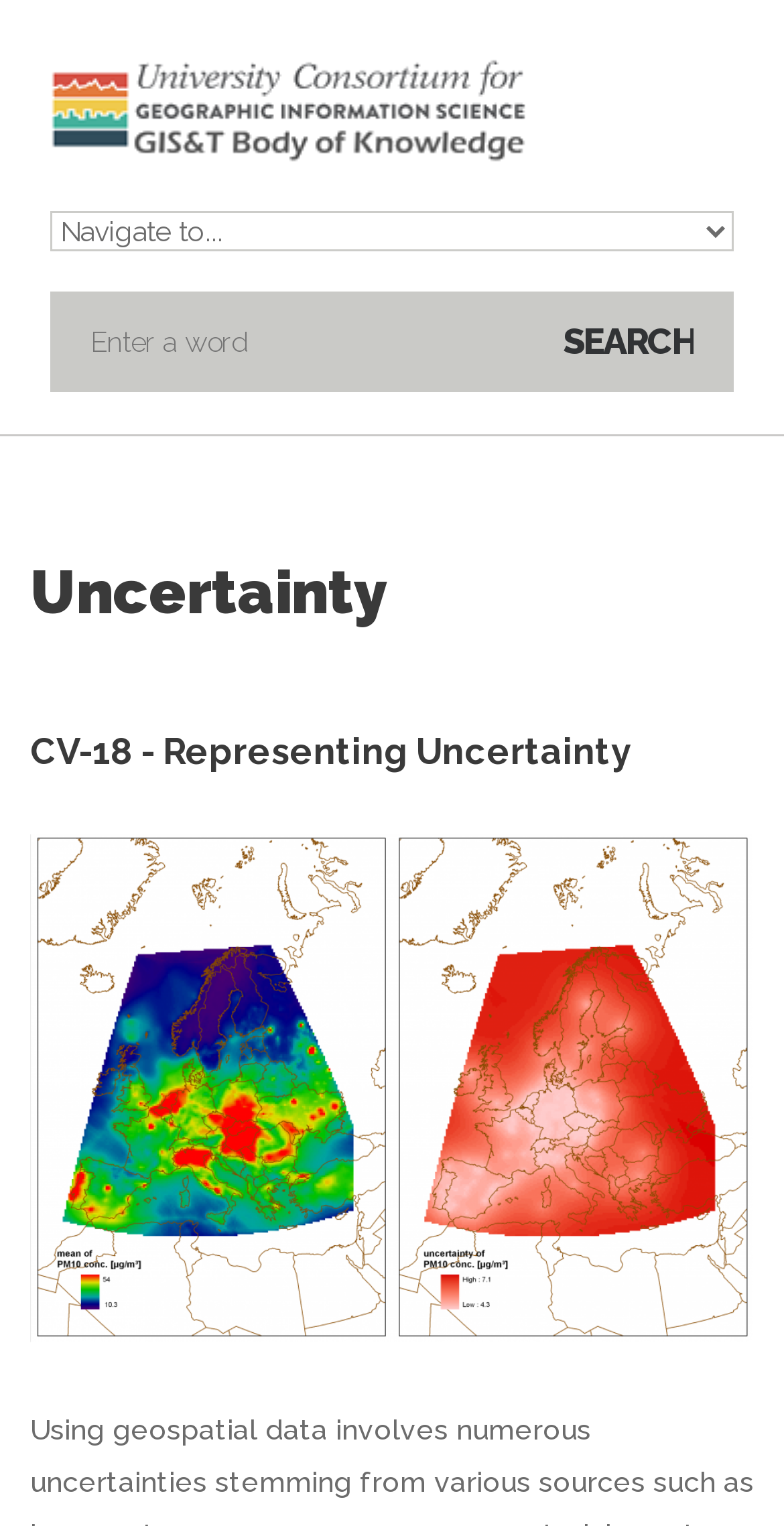What is the relationship between the image and the heading?
Answer the question with a detailed explanation, including all necessary information.

By examining the bounding box coordinates, I found that the image is located below the heading 'CV-18 - Representing Uncertainty'. Specifically, the y1 coordinate of the image (0.547) is greater than the y2 coordinate of the heading (0.507), indicating that the image is positioned vertically below the heading.